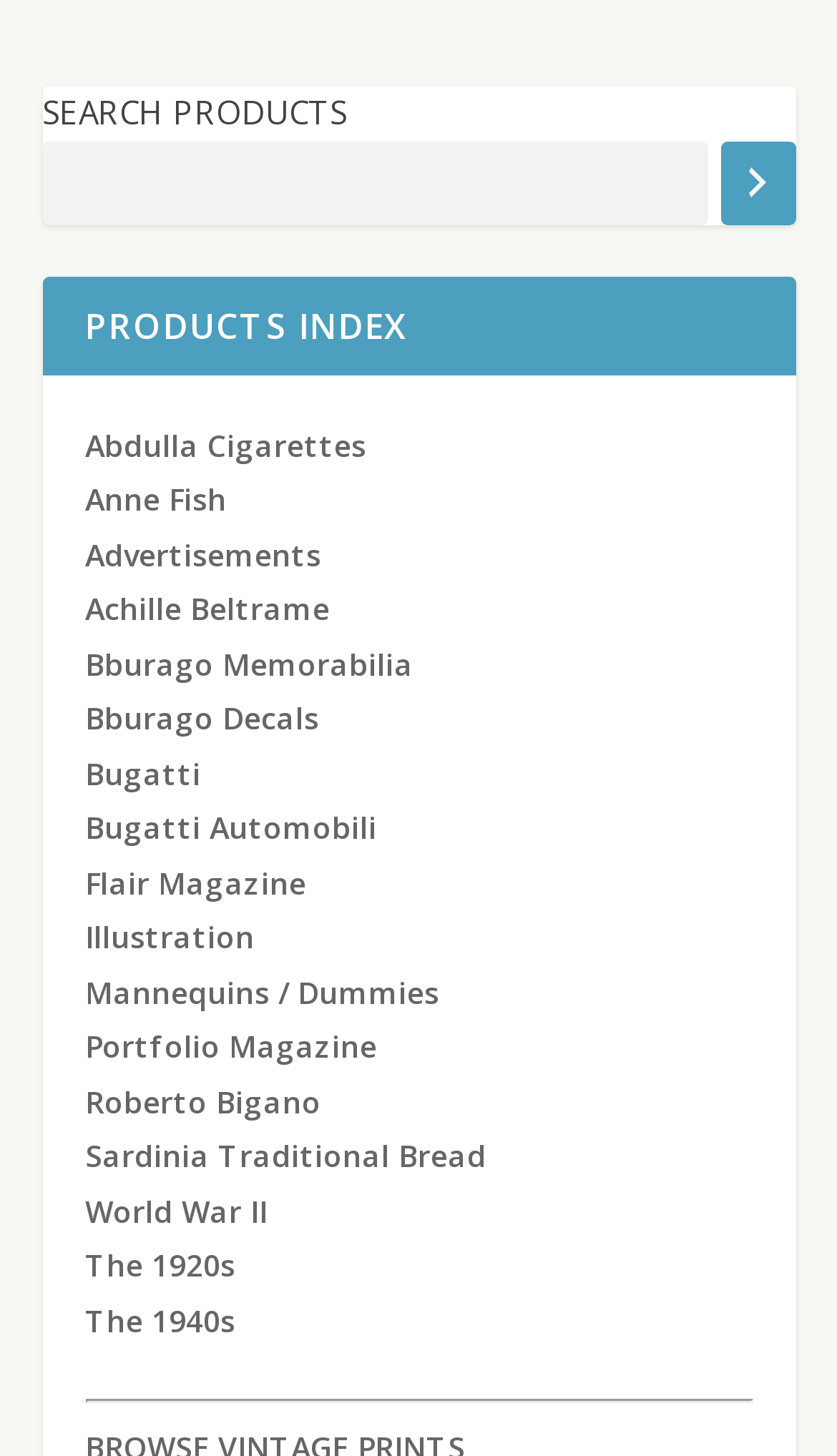Reply to the question with a single word or phrase:
What is the text on the search button?

Search